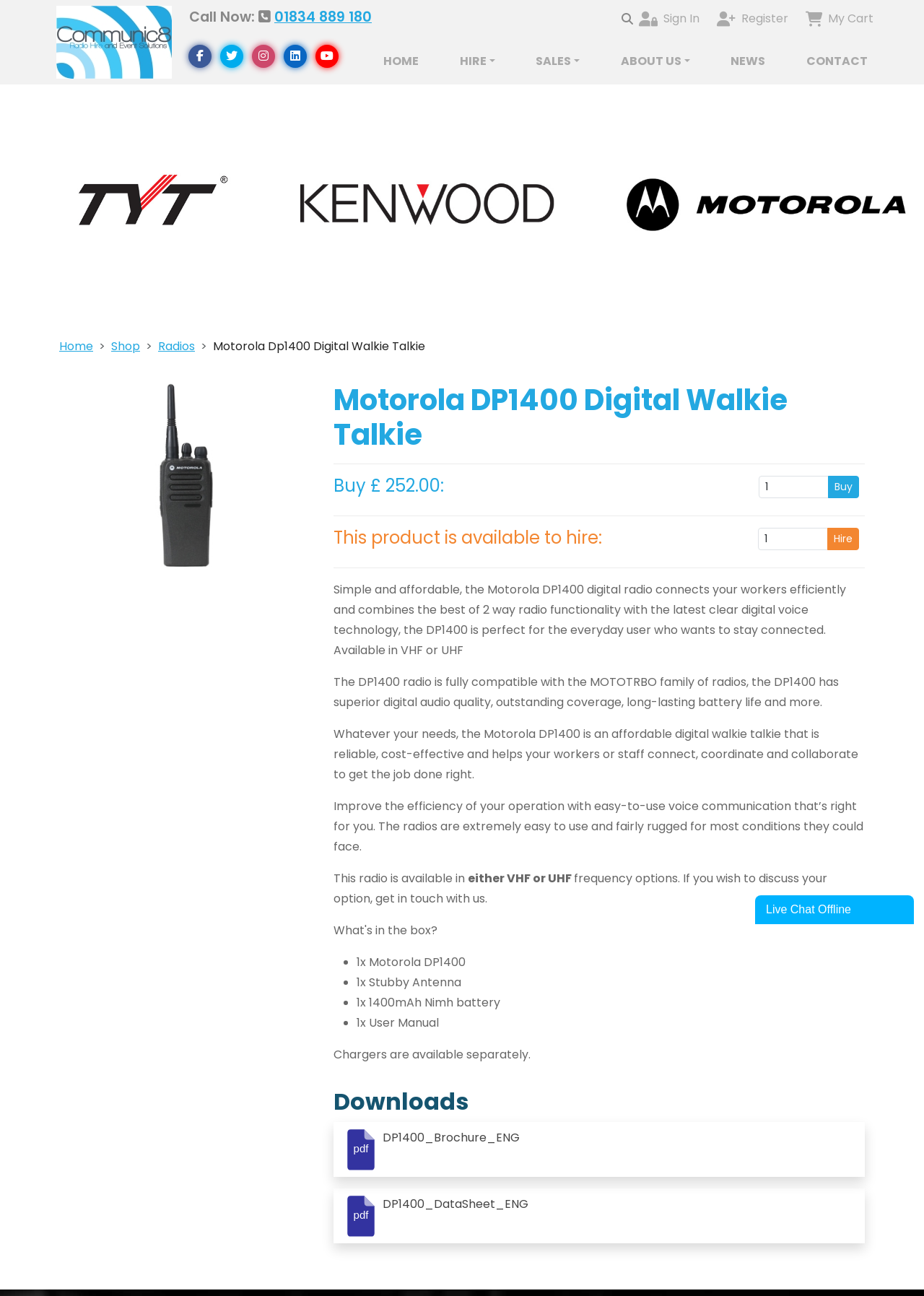Determine the bounding box coordinates of the region to click in order to accomplish the following instruction: "Click the 'Call Now' button". Provide the coordinates as four float numbers between 0 and 1, specifically [left, top, right, bottom].

[0.297, 0.006, 0.402, 0.021]